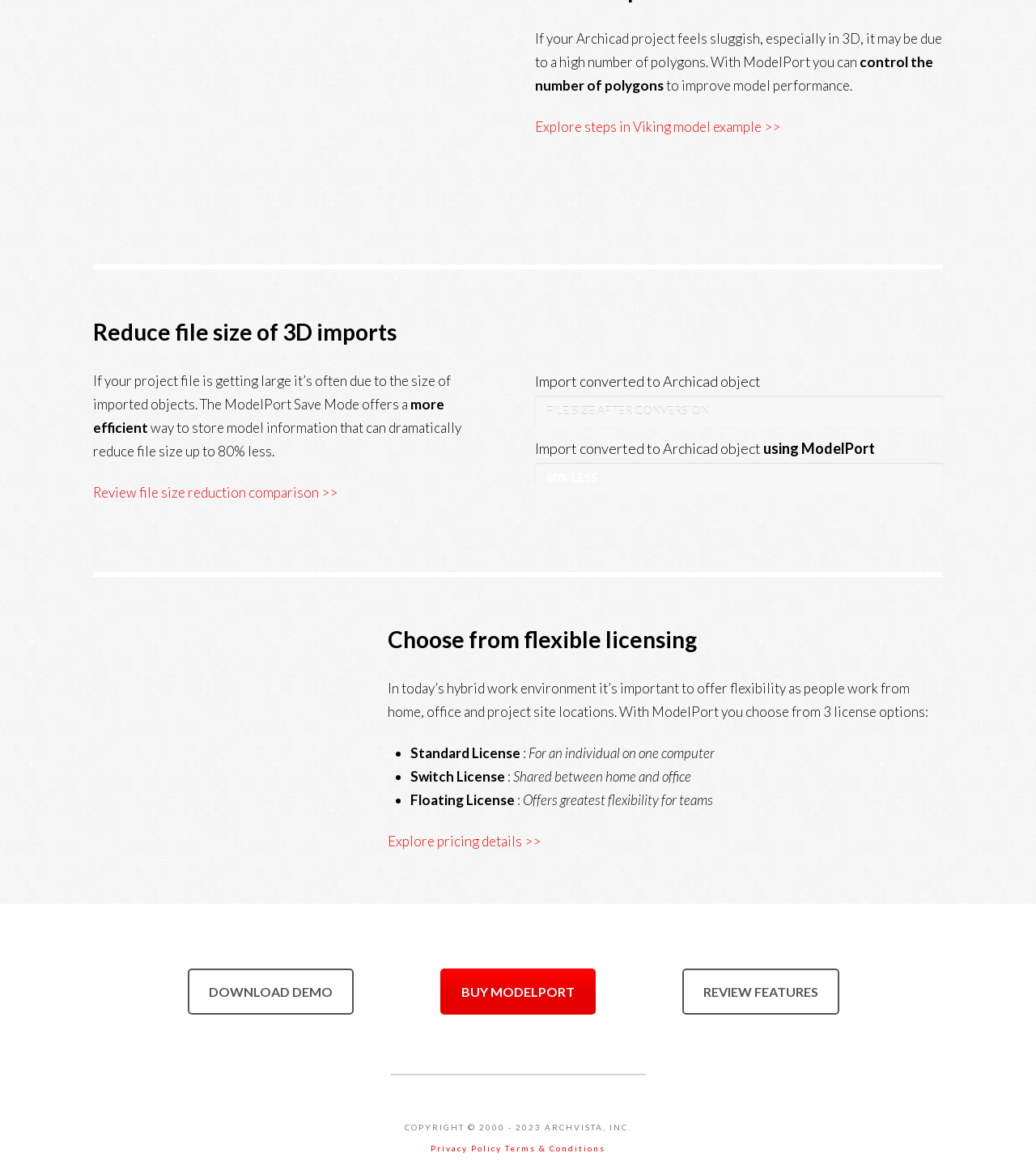Find the bounding box coordinates of the area to click in order to follow the instruction: "Buy ModelPort".

[0.425, 0.828, 0.575, 0.867]